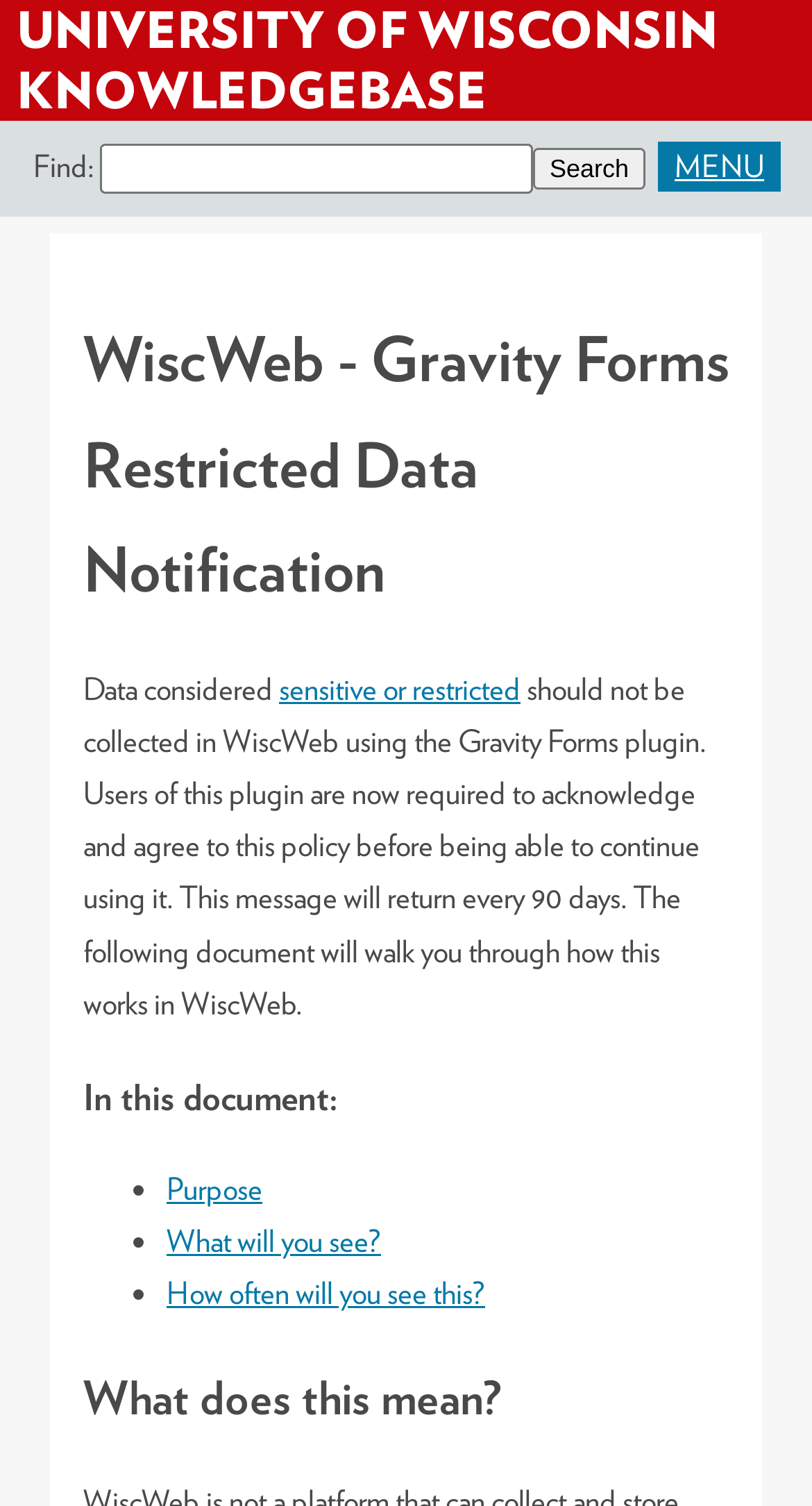Determine the bounding box coordinates of the region that needs to be clicked to achieve the task: "Click on the link to learn about how often you will see this".

[0.205, 0.847, 0.597, 0.872]